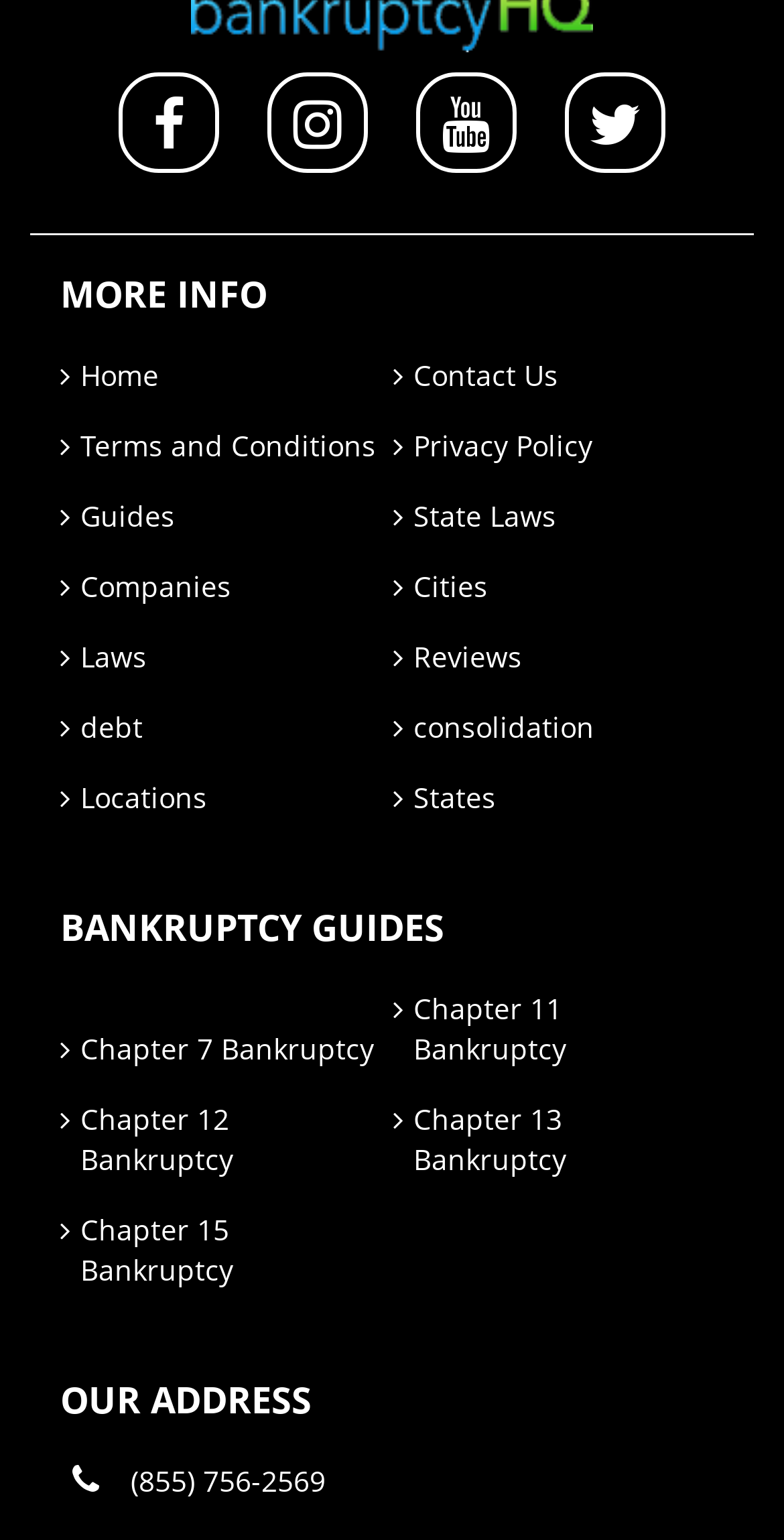Using the description "Search", locate and provide the bounding box of the UI element.

None